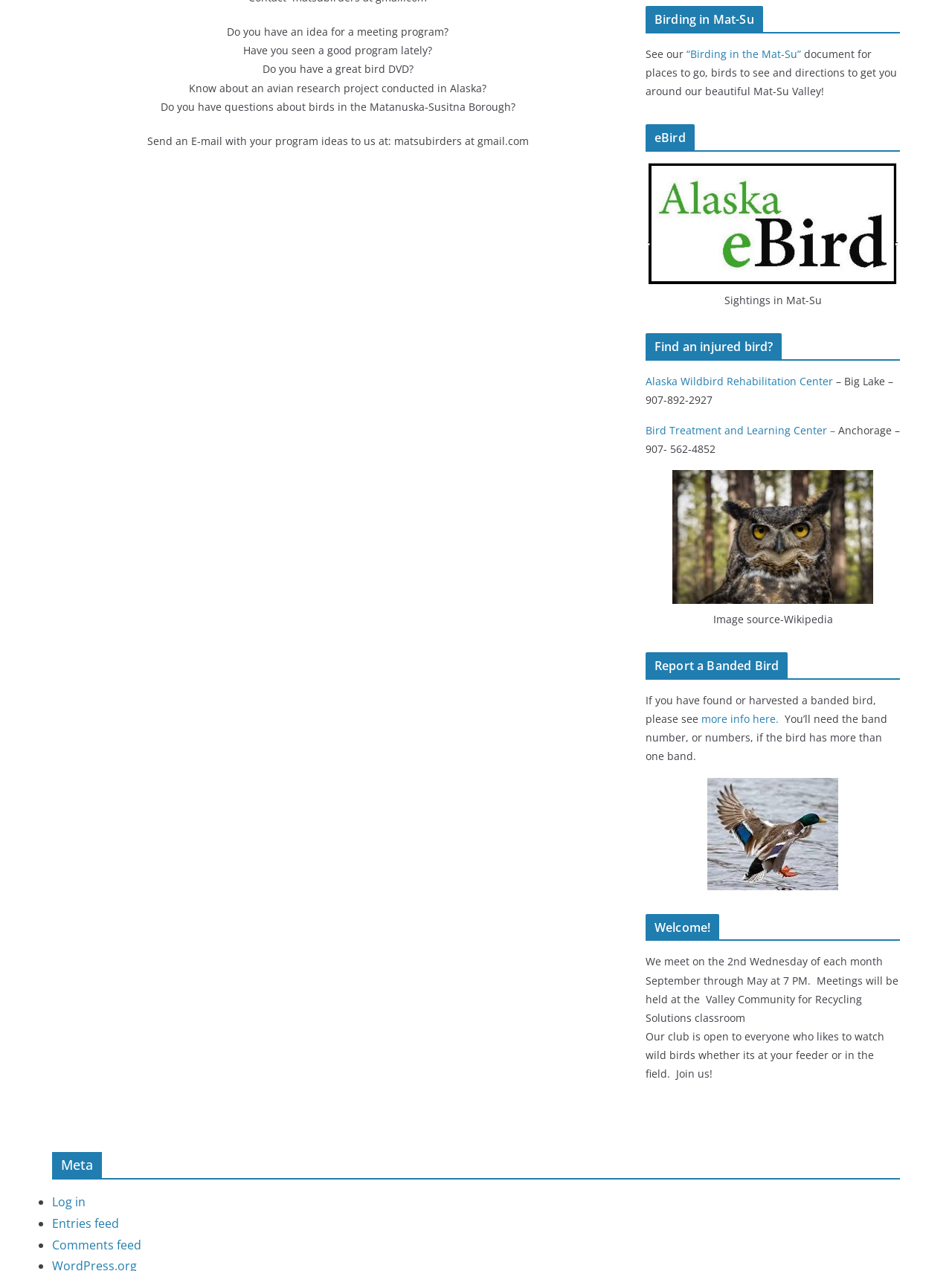Provide the bounding box coordinates of the HTML element this sentence describes: "“Birding in the Mat-Su”". The bounding box coordinates consist of four float numbers between 0 and 1, i.e., [left, top, right, bottom].

[0.718, 0.037, 0.841, 0.048]